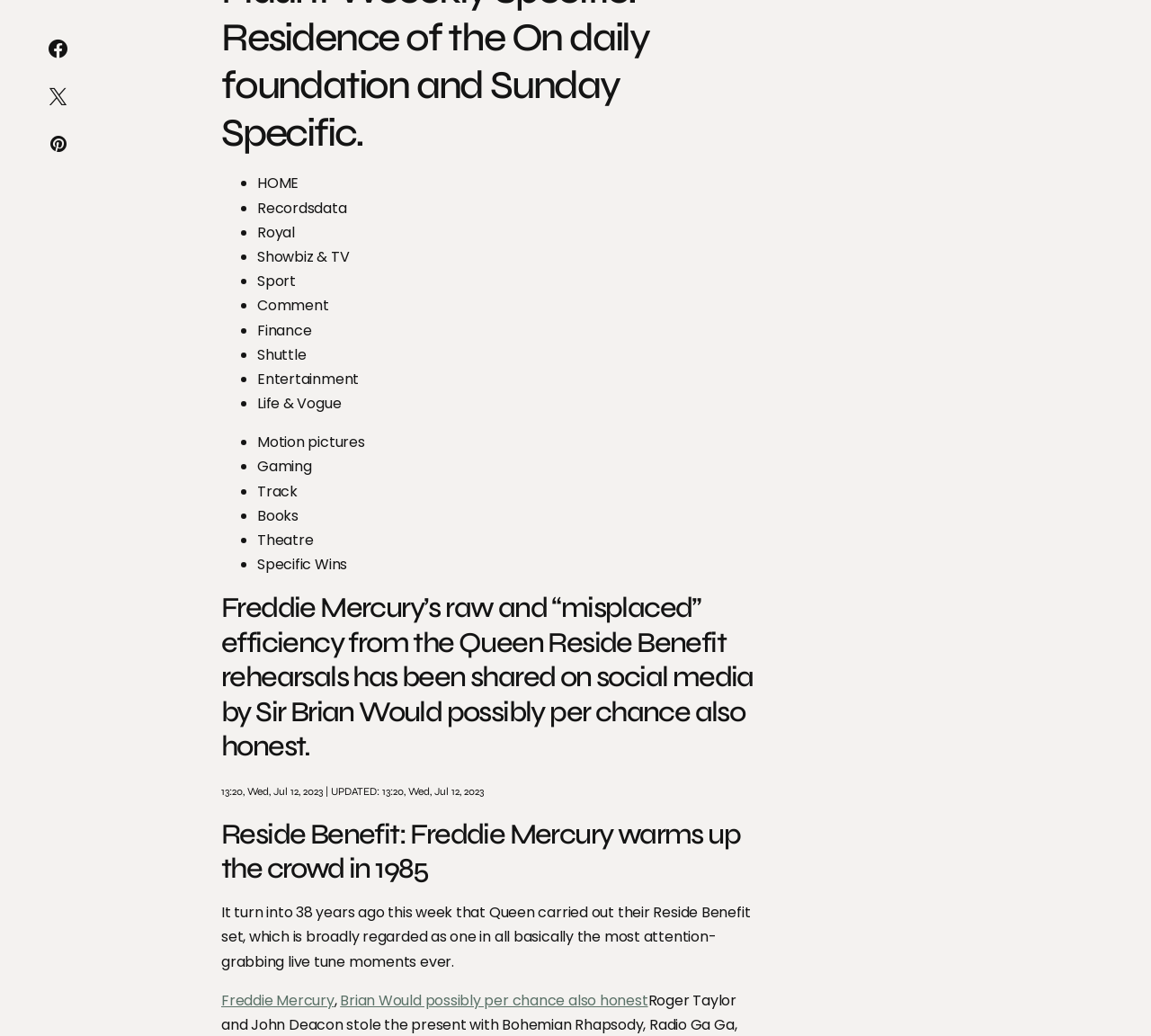Specify the bounding box coordinates of the area to click in order to follow the given instruction: "Click on Recordsdata."

[0.223, 0.191, 0.301, 0.211]